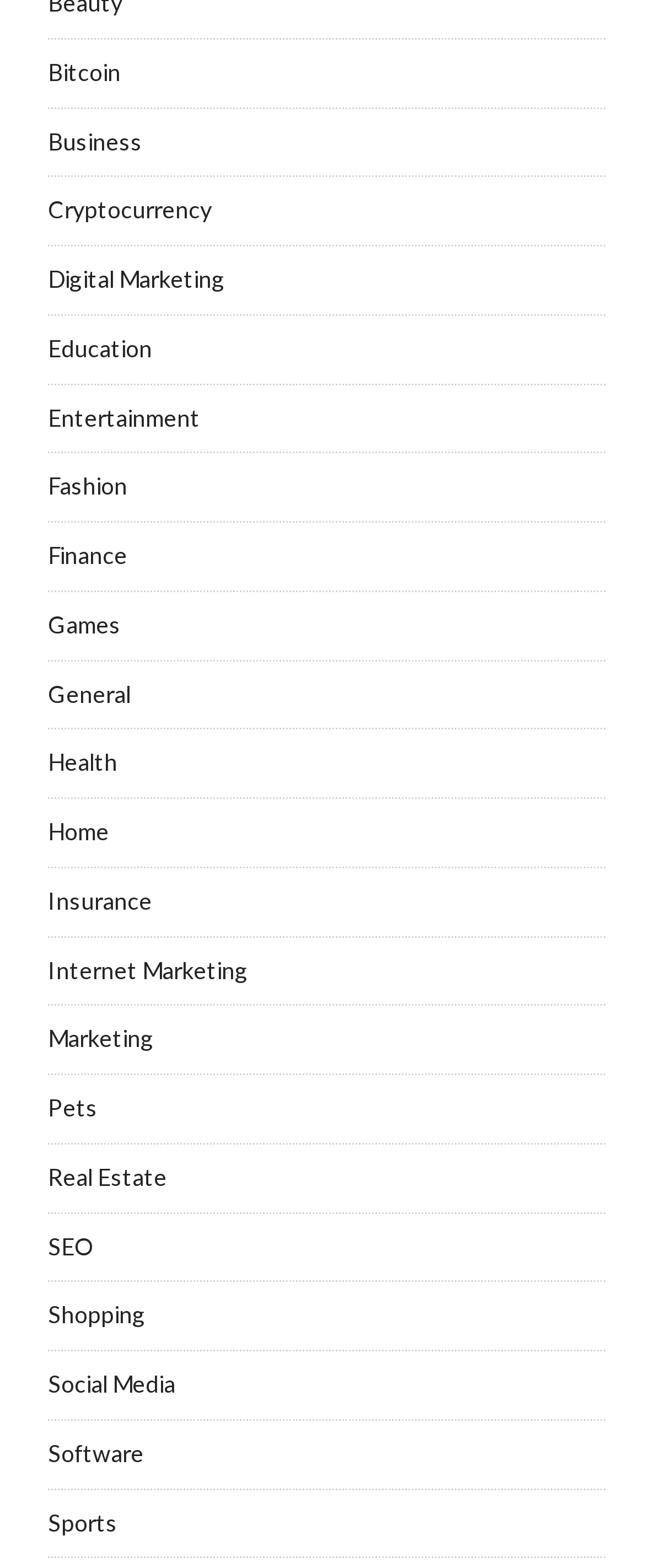Could you highlight the region that needs to be clicked to execute the instruction: "Visit the Education page"?

[0.074, 0.213, 0.236, 0.231]